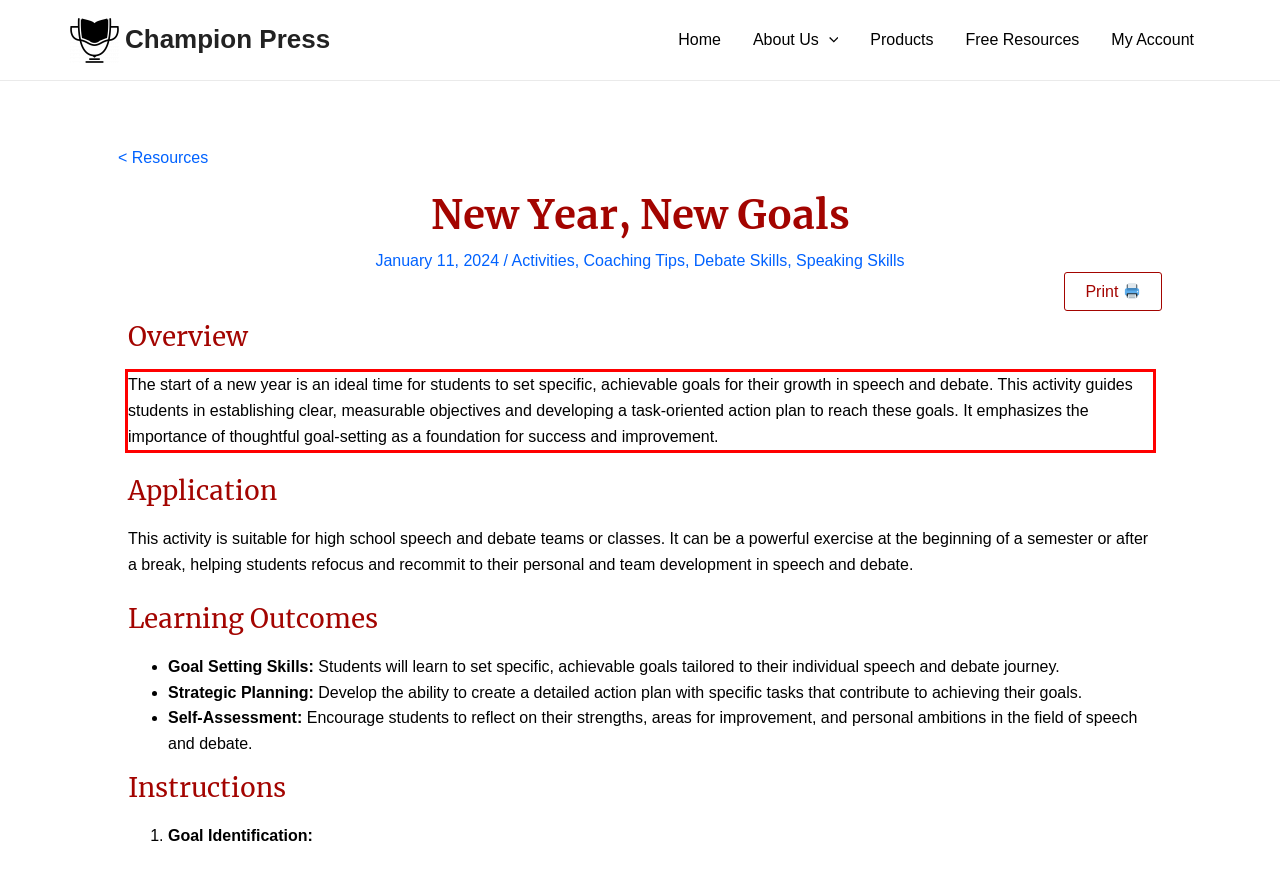Please identify and extract the text from the UI element that is surrounded by a red bounding box in the provided webpage screenshot.

The start of a new year is an ideal time for students to set specific, achievable goals for their growth in speech and debate. This activity guides students in establishing clear, measurable objectives and developing a task-oriented action plan to reach these goals. It emphasizes the importance of thoughtful goal-setting as a foundation for success and improvement.